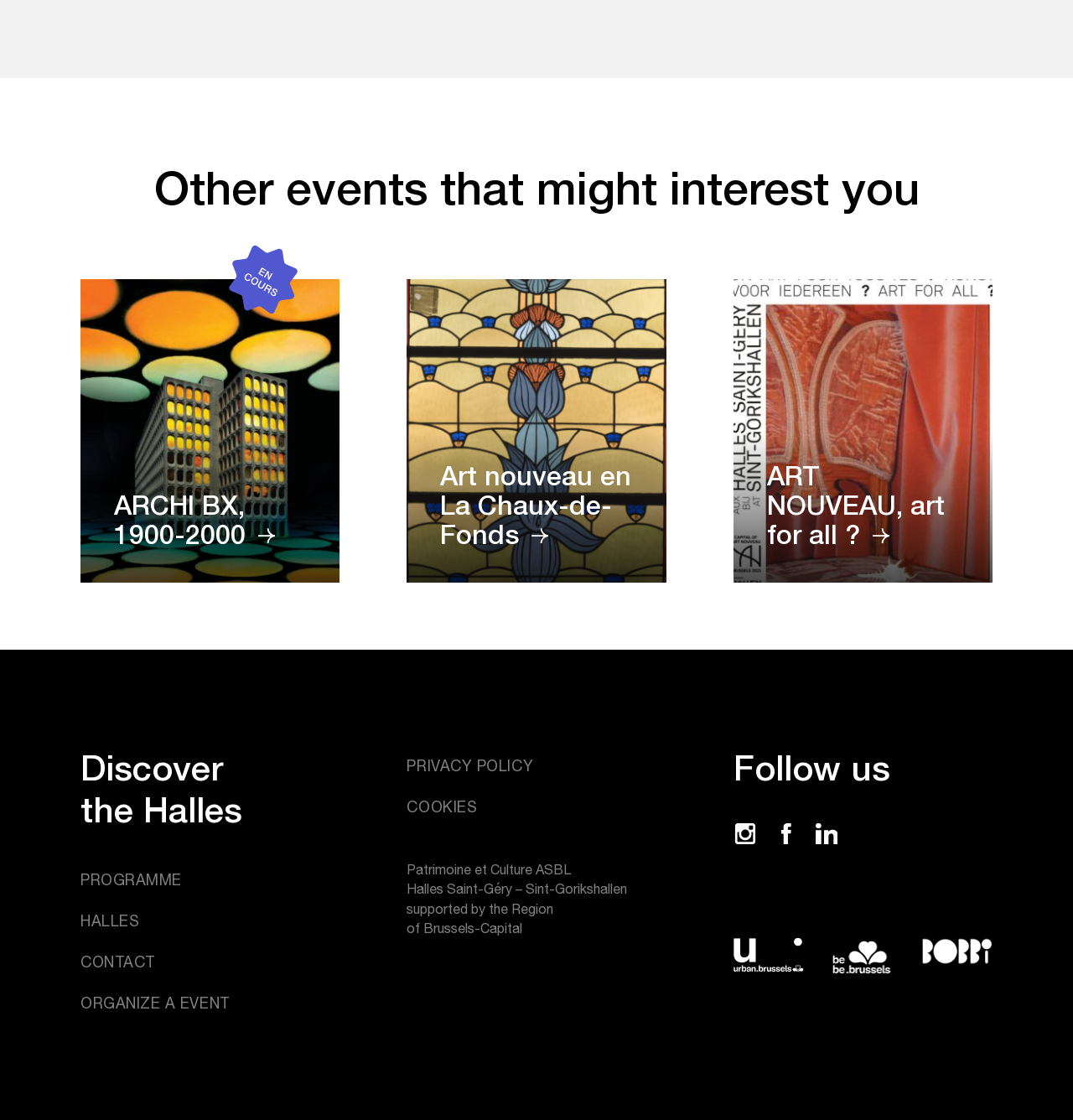Determine the bounding box coordinates for the element that should be clicked to follow this instruction: "Read the privacy policy". The coordinates should be given as four float numbers between 0 and 1, in the format [left, top, right, bottom].

[0.379, 0.676, 0.497, 0.694]